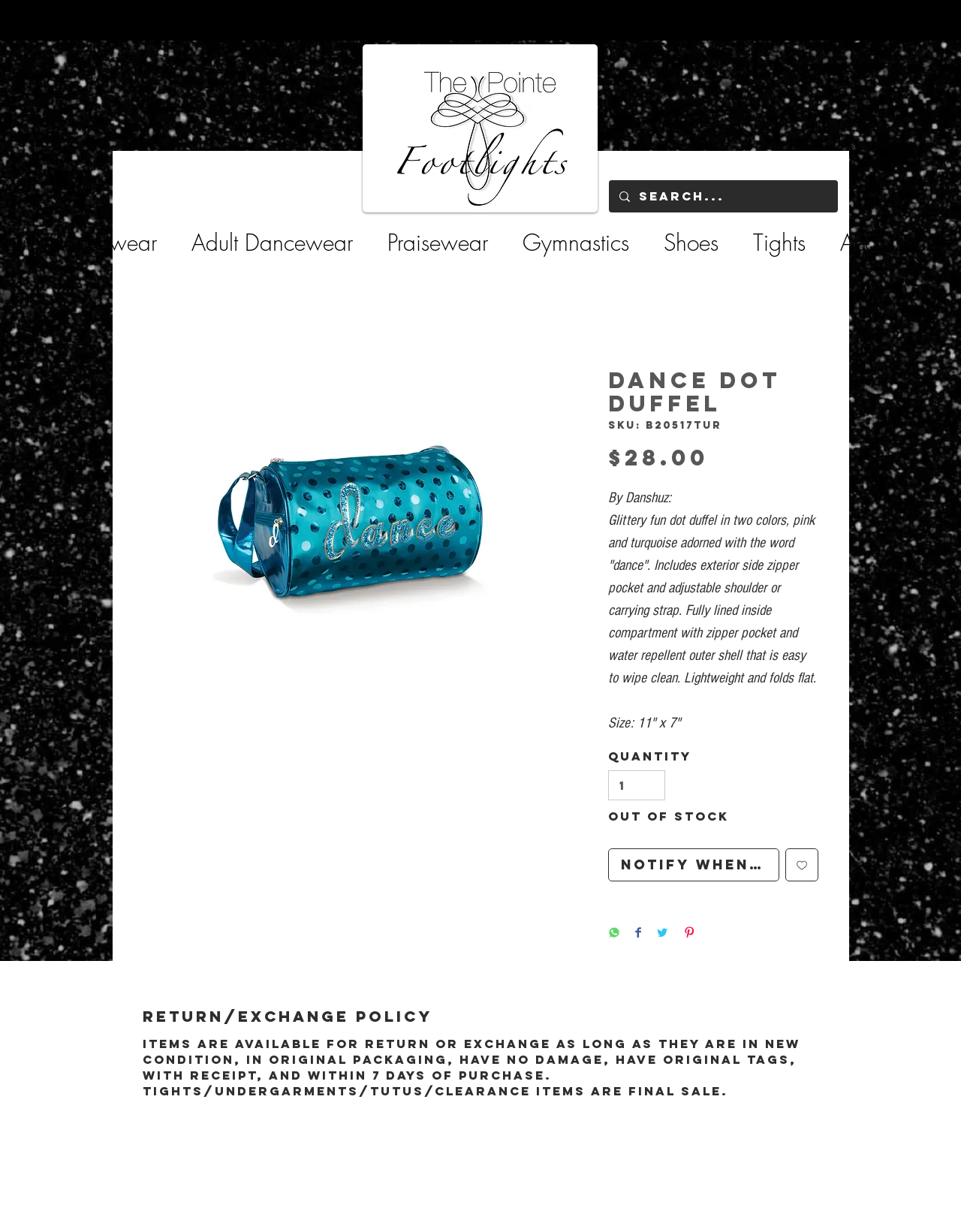What is the condition for returning or exchanging items?
Using the image, give a concise answer in the form of a single word or short phrase.

New condition, original packaging, no damage, original tags, with receipt, within 7 days